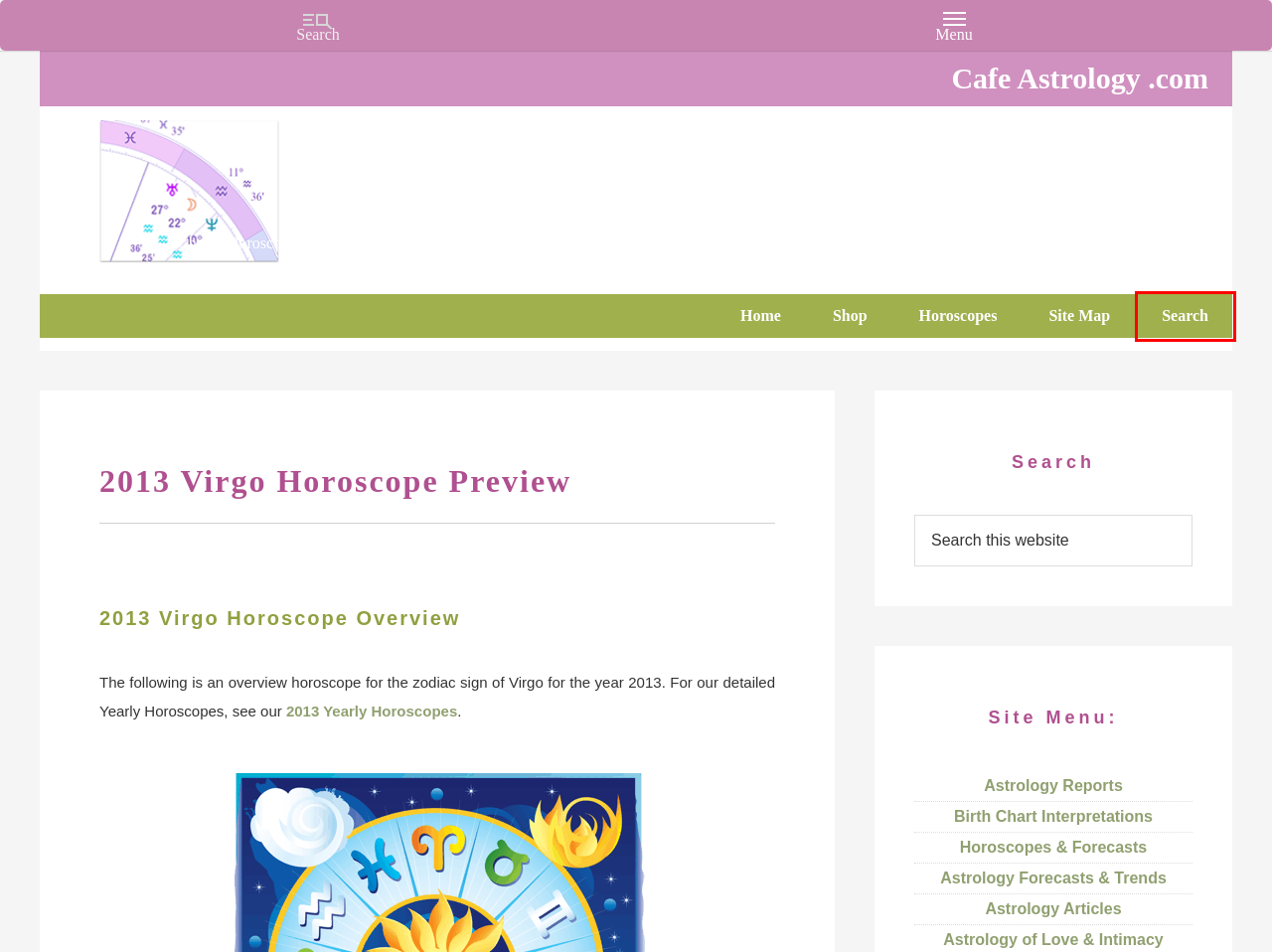Inspect the provided webpage screenshot, concentrating on the element within the red bounding box. Select the description that best represents the new webpage after you click the highlighted element. Here are the candidates:
A. Good Days Calendars | Cafe Astrology .com
B. Astrology Forecasts | Cafe Astrology .com
C. Astrology Forecasts & Horoscopes | Cafe Astrology .com
D. Cafe Astrology: Signs, Horoscopes, Love
E. Cafe Astrology Shop – Astrology Reports
F. Search | Cafe Astrology .com
G. Astrology Reports: Love, Career, Future Forecasts | Cafe Astrology .com
H. Site Index of Cafe Astrology | Cafe Astrology .com

F